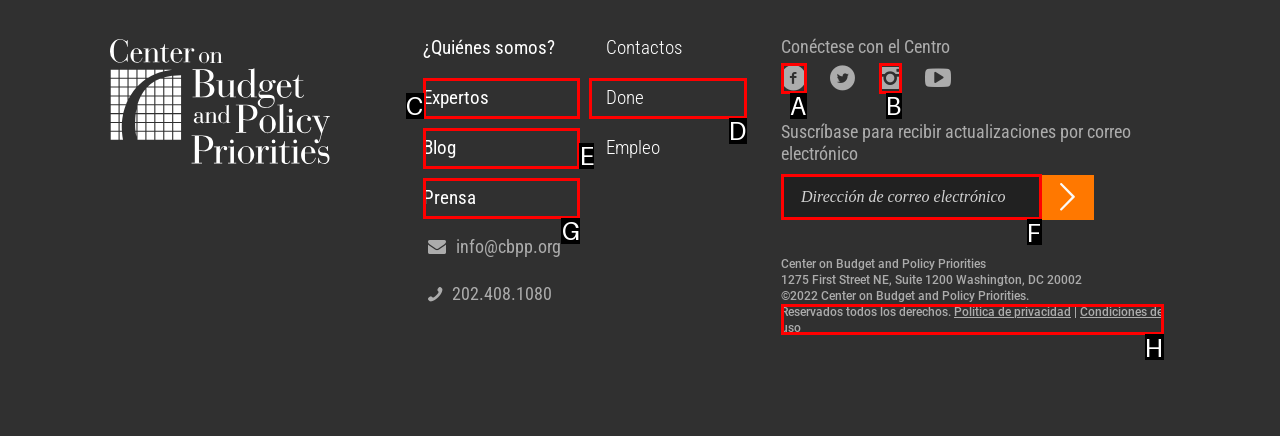Tell me which one HTML element best matches the description: name="email" placeholder="Dirección de correo electrónico" Answer with the option's letter from the given choices directly.

F